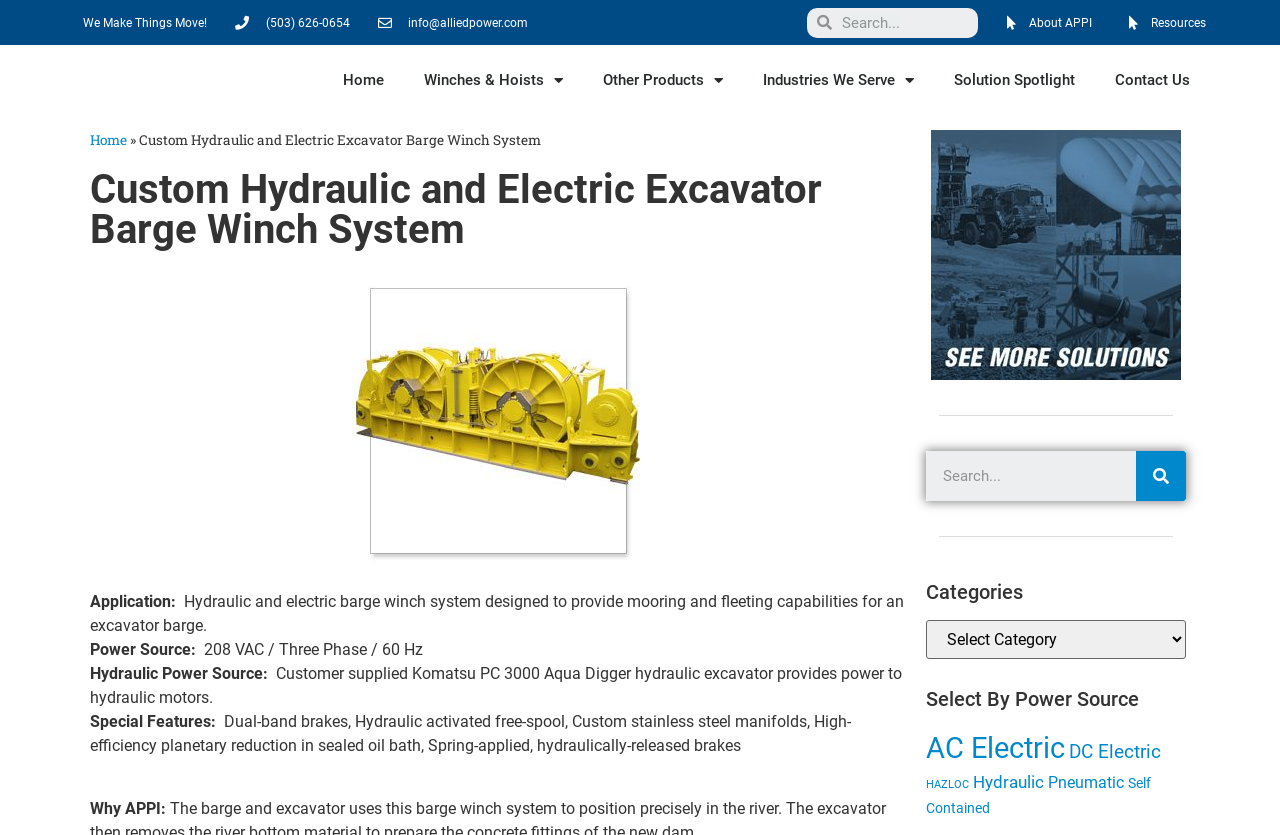From the image, can you give a detailed response to the question below:
What is the power source of the hydraulic motors?

The power source of the hydraulic motors is the customer supplied Komatsu PC 3000 Aqua Digger hydraulic excavator, which is mentioned in the webpage's content section as the source of power for the hydraulic motors.